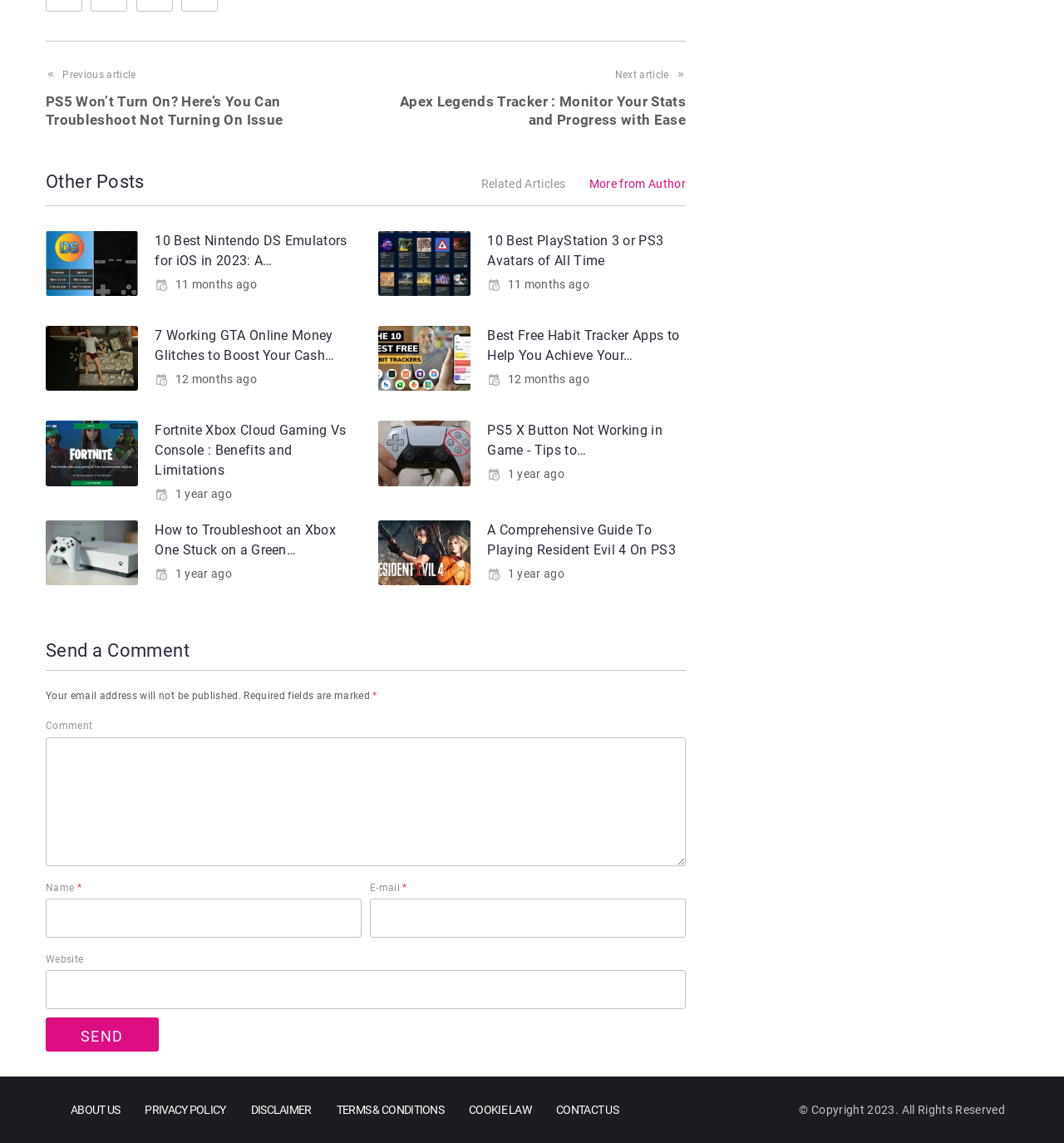Locate the bounding box coordinates of the clickable part needed for the task: "Click on the 'Previous article' link".

[0.043, 0.058, 0.332, 0.113]